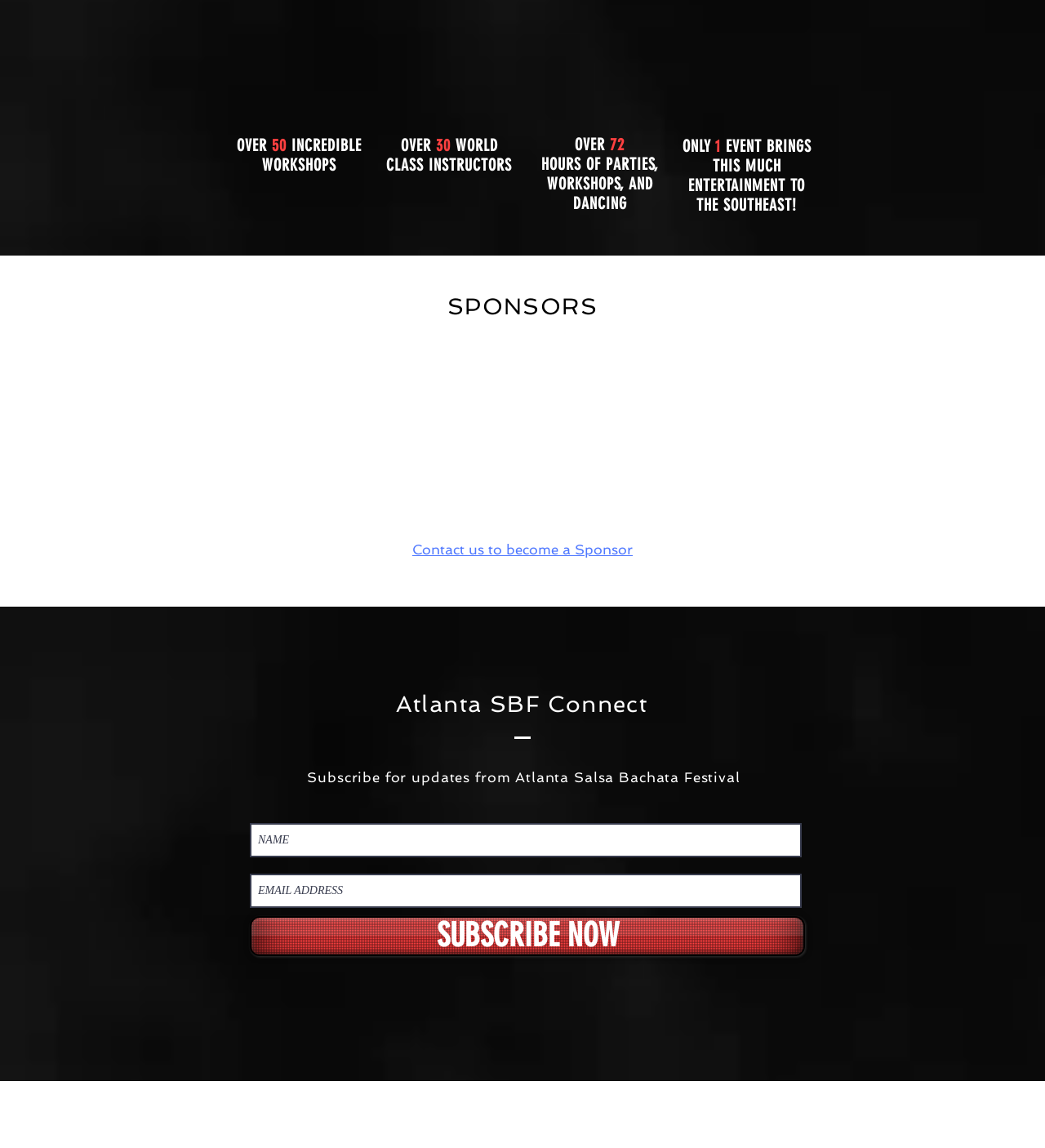Please look at the image and answer the question with a detailed explanation: How many hours of parties, workshops, and dancing are there?

The answer can be found in the heading element 'OVER 72 HOURS OF PARTIES, WORKSHOPS, AND DANCING' which is located at the top of the webpage, indicating that there are 72 hours of parties, workshops, and dancing.